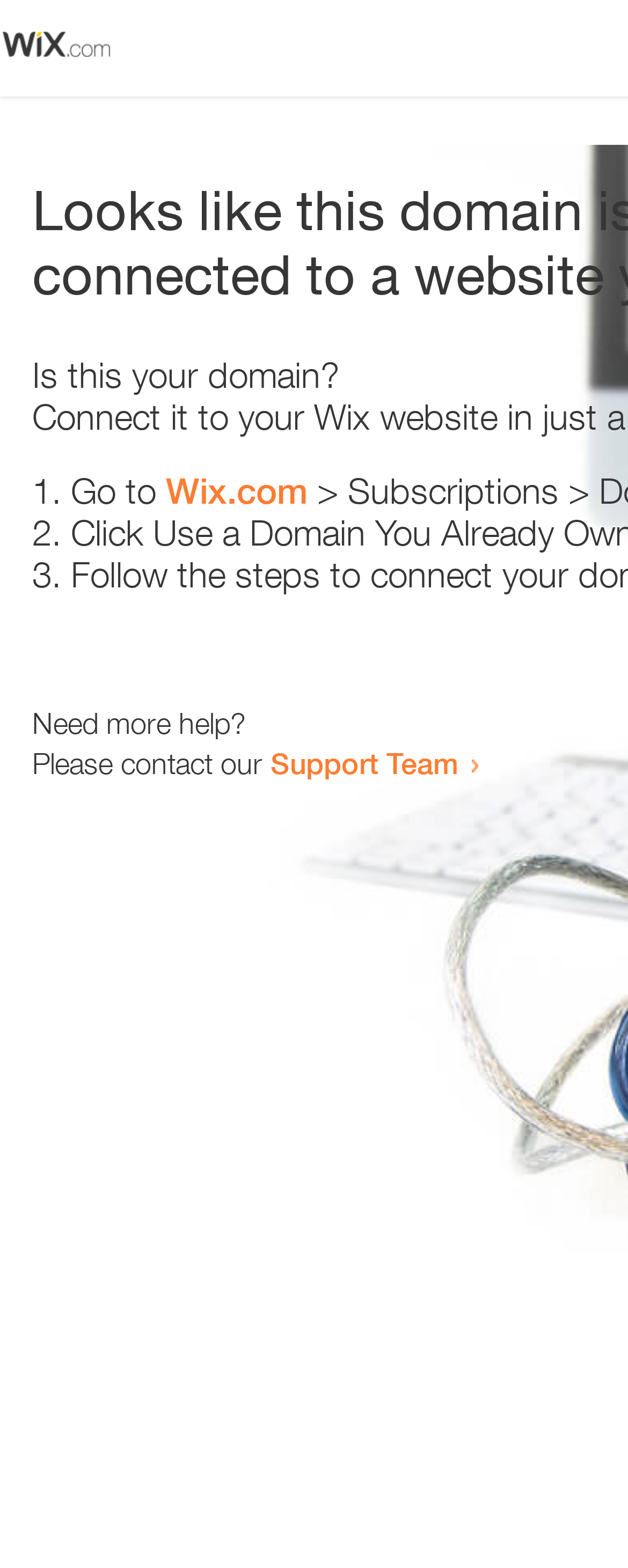Detail the various sections and features of the webpage.

The webpage appears to be an error page, with a small image at the top left corner. Below the image, there is a heading that reads "Is this your domain?" centered on the page. 

Under the heading, there is a numbered list with three items. The first item starts with "1." and has the text "Go to" followed by a link to "Wix.com". The second item starts with "2." and the third item starts with "3.", but their contents are not specified. 

At the bottom of the page, there is a section that provides additional help options. It starts with the text "Need more help?" followed by a sentence "Please contact our" and a link to the "Support Team".